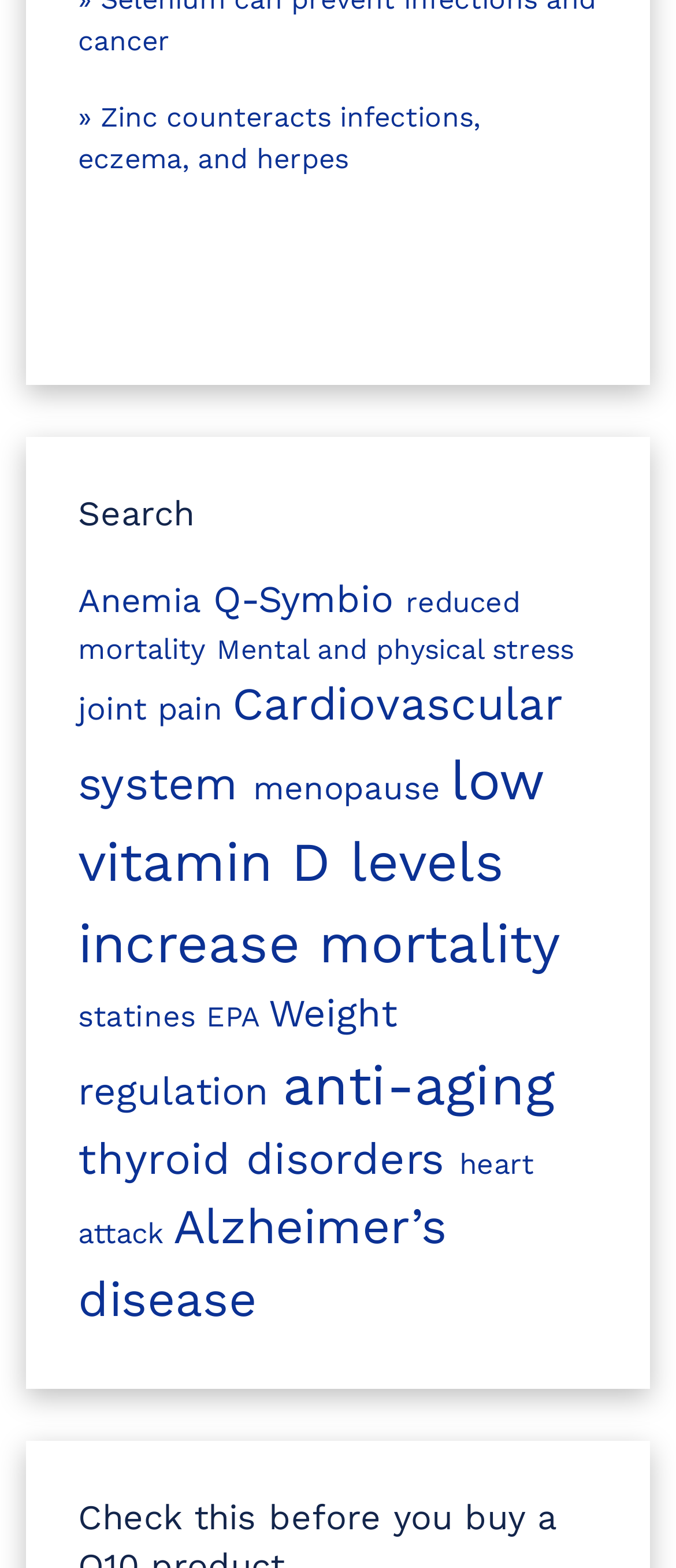What is the last link on the webpage?
Please respond to the question thoroughly and include all relevant details.

The last link on the webpage has the text 'Alzheimer’s disease', which is located at the bottom of the webpage.